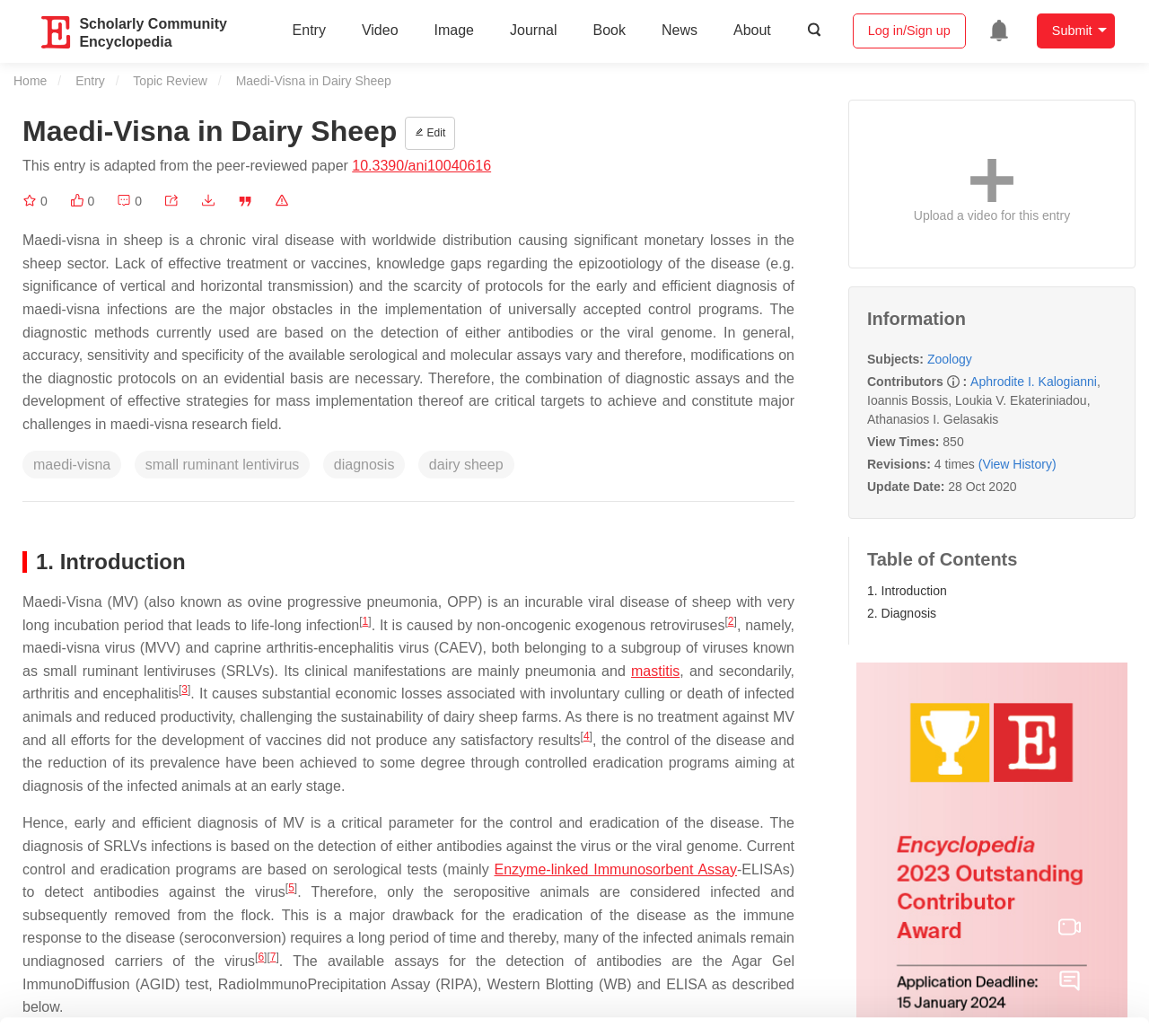Describe in detail what you see on the webpage.

This webpage is an encyclopedia entry about Maedi-Visna in Dairy Sheep. At the top, there is a logo and a heading that says "This website uses cookies." Below that, there are two buttons, "Allow selection" and "Allow all." 

On the top-left corner, there is a navigation menu with links to "Home," "Entry," "Topic Review," and the current page, "Maedi-Visna in Dairy Sheep." 

Below the navigation menu, there is a section with links to "Edit," "Favorite," "Like," "Comment," "Share," "Download as PDF," "Cite," and "Report." 

The main content of the webpage is a long article about Maedi-Visna in Dairy Sheep, which includes an introduction, a section about the disease, and a section about diagnosis and control. The article is divided into sections with headings, and there are links to references throughout the text. 

On the right side of the webpage, there is a menu with links to "Encyclopedia," "Scholarly Community Encyclopedia," "Entry," "Video," "Image," "Journal," "Book," "News," "About," and a blank link. Below that, there is a search box and a menu with options to "Log in/Sign up," "Submit," and other options. 

At the bottom of the webpage, there is a section with links to upload a video for the entry and a section with information about the entry, including subjects.